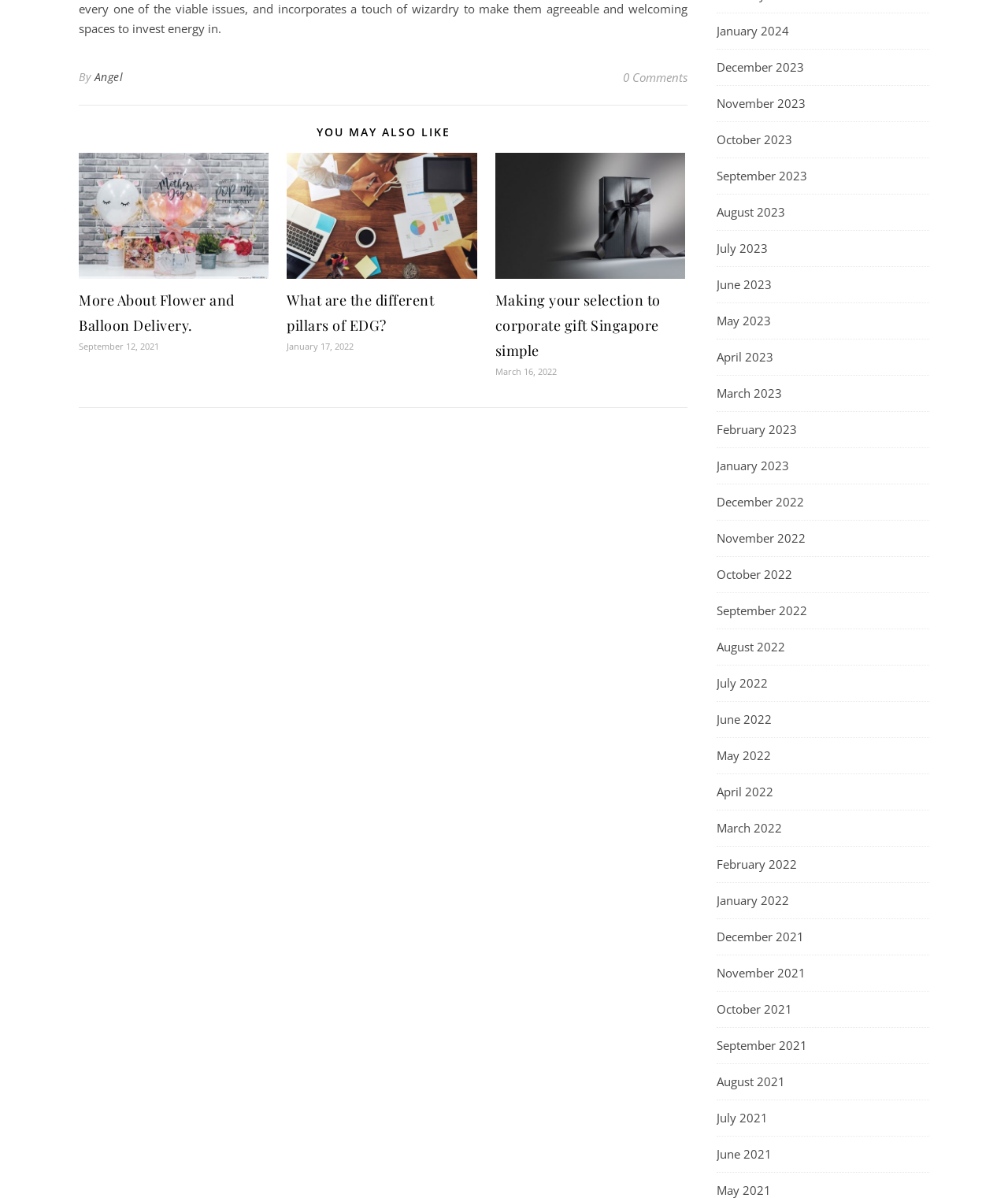Identify the bounding box coordinates necessary to click and complete the given instruction: "Go to 'January 2024'".

[0.711, 0.011, 0.783, 0.041]